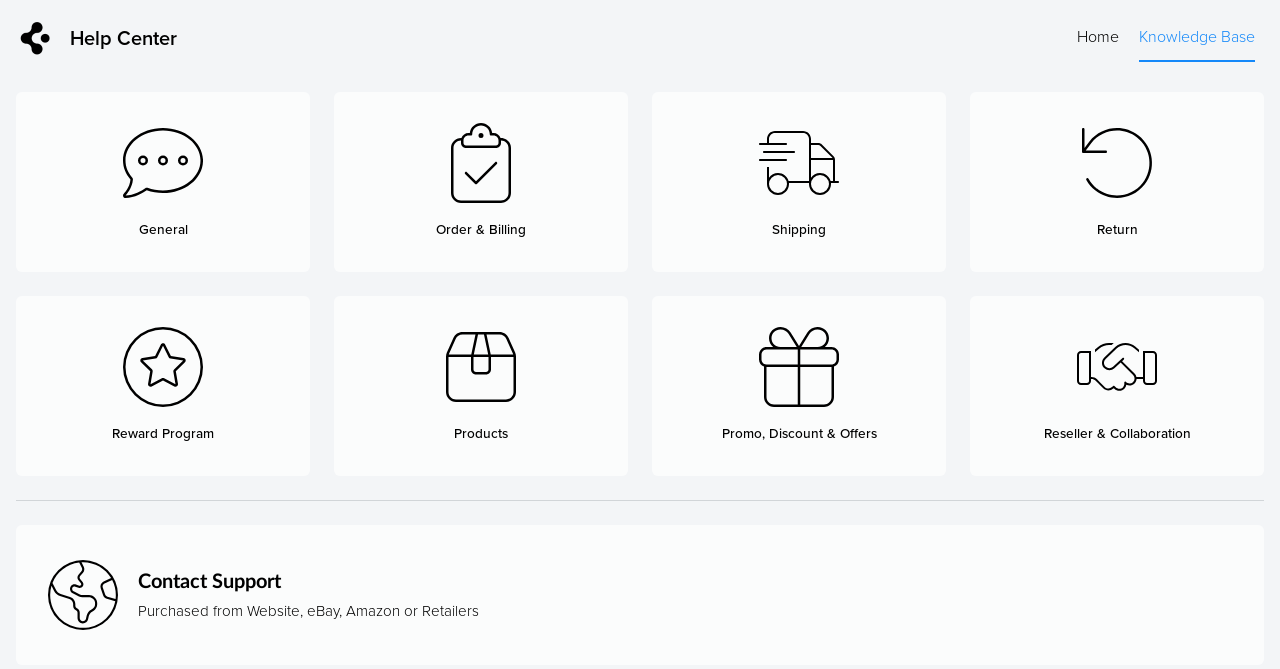Calculate the bounding box coordinates of the UI element given the description: "Return".

[0.758, 0.137, 0.988, 0.406]